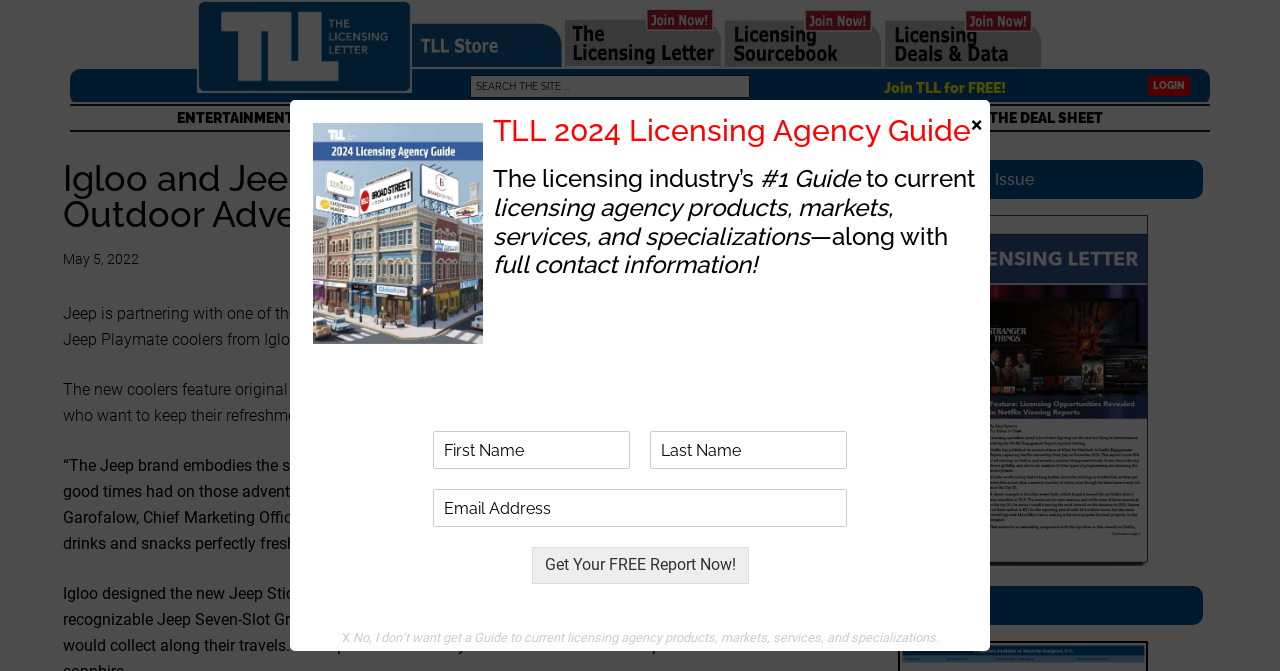What is the title of the guide being promoted?
Could you give a comprehensive explanation in response to this question?

The webpage has a section promoting a guide, which is titled 'TLL 2024 Licensing Agency Guide The licensing industry’s #1 Guide to current licensing agency products, markets, services, and specializations—along with full contact information!'. This indicates that the title of the guide being promoted is 'TLL 2024 Licensing Agency Guide'.